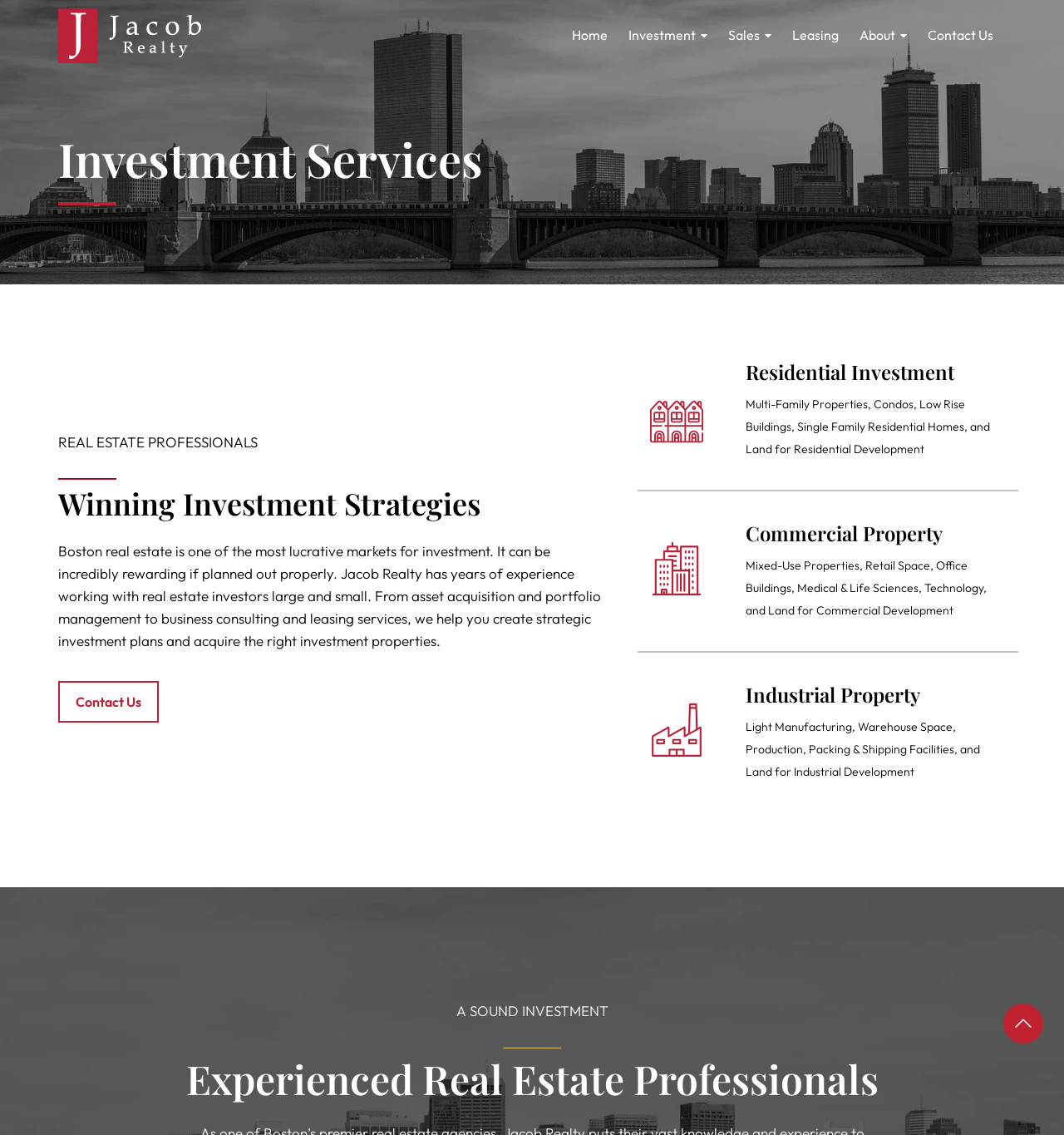Provide a short answer using a single word or phrase for the following question: 
What is the location mentioned on this webpage?

Boston